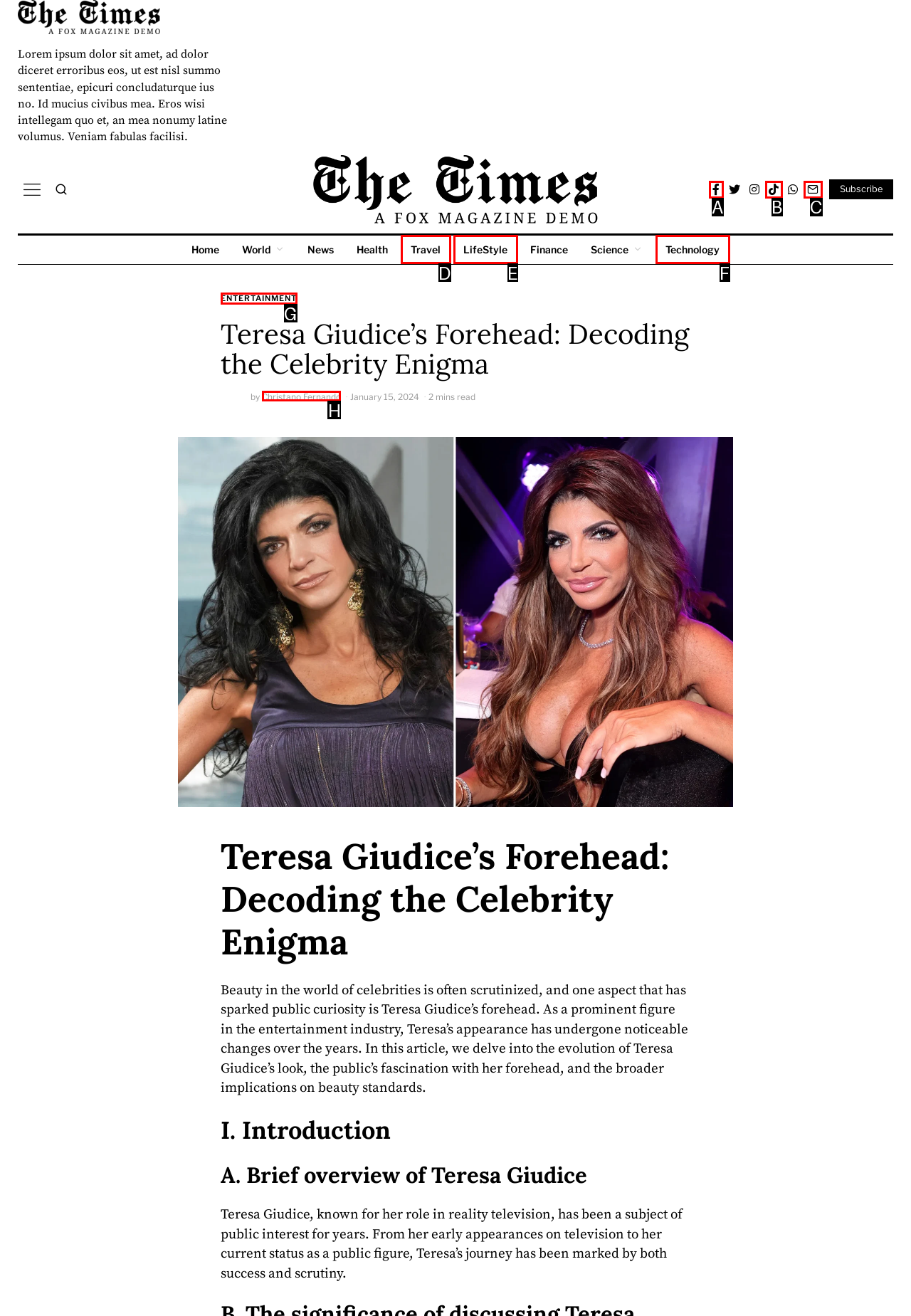Given the task: Read the article by Christano Fernando, point out the letter of the appropriate UI element from the marked options in the screenshot.

H